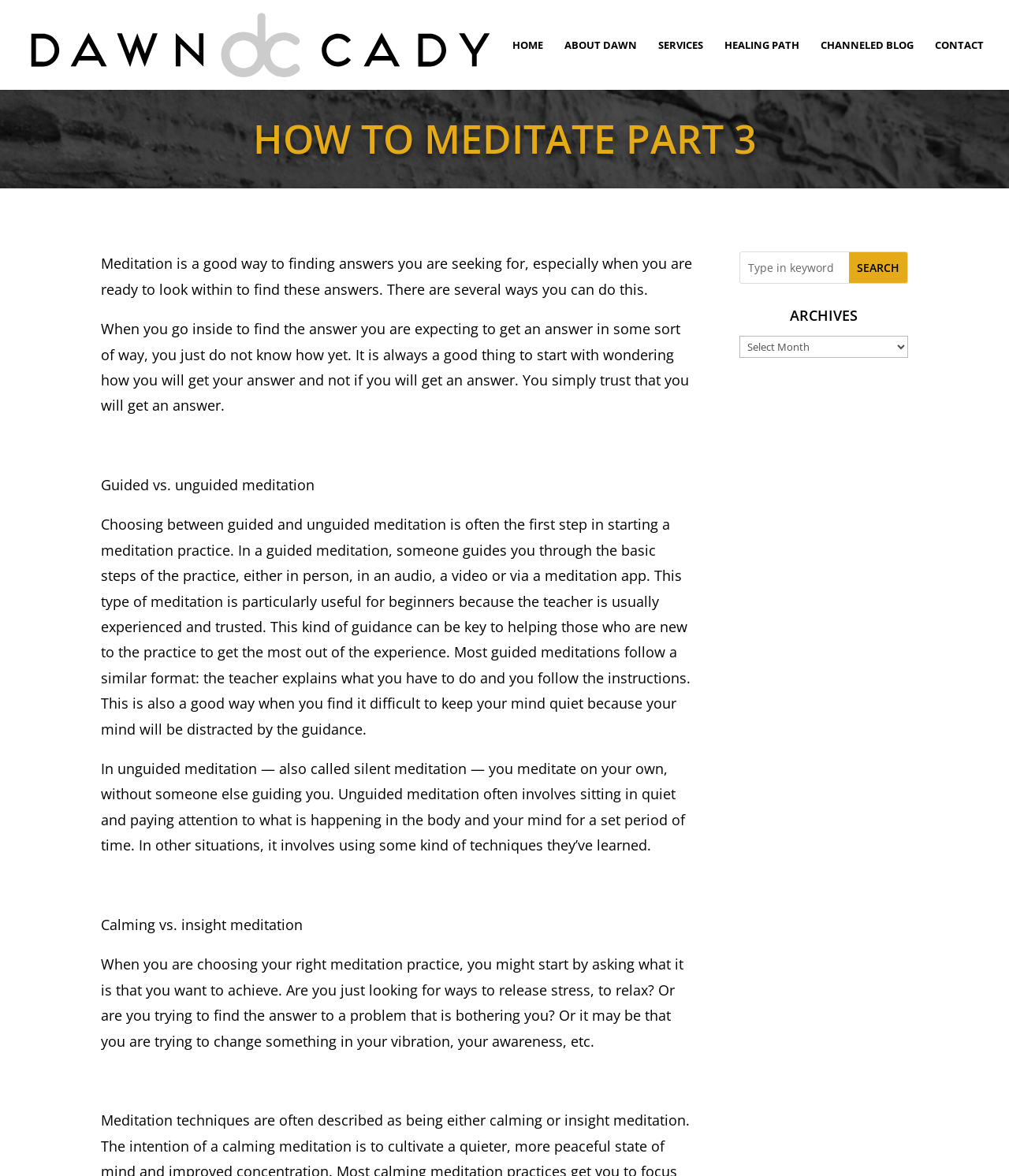Create a detailed narrative describing the layout and content of the webpage.

This webpage is about meditation, specifically "How to Meditate Part 3" by Dawn Cady. At the top left, there is a link to Dawn Cady's profile, accompanied by a small image of her. Above the main content, there is a navigation menu with links to "HOME", "ABOUT DAWN", "SERVICES", "HEALING PATH", "CHANNELED BLOG", and "CONTACT".

The main content is divided into sections, starting with a heading "HOW TO MEDITATE PART 3". Below the heading, there is a brief introduction to meditation, followed by a series of paragraphs discussing the benefits and ways of meditating. The text explains that meditation can help find answers within oneself and that there are several ways to do so.

The webpage then delves into the differences between guided and unguided meditation, explaining the benefits of each approach. Guided meditation is useful for beginners, as it provides guidance and structure, while unguided meditation allows for more personal freedom and exploration.

Further down, the webpage discusses the goals of meditation, such as calming the mind or seeking insight. It also touches on the importance of choosing the right meditation practice for one's needs.

On the right side of the page, there is a search bar with a textbox and a "Search" button. Below the search bar, there is a section labeled "ARCHIVES" with a dropdown menu.

Overall, the webpage provides a comprehensive introduction to meditation, covering its benefits, different approaches, and goals, making it a valuable resource for those interested in starting a meditation practice.